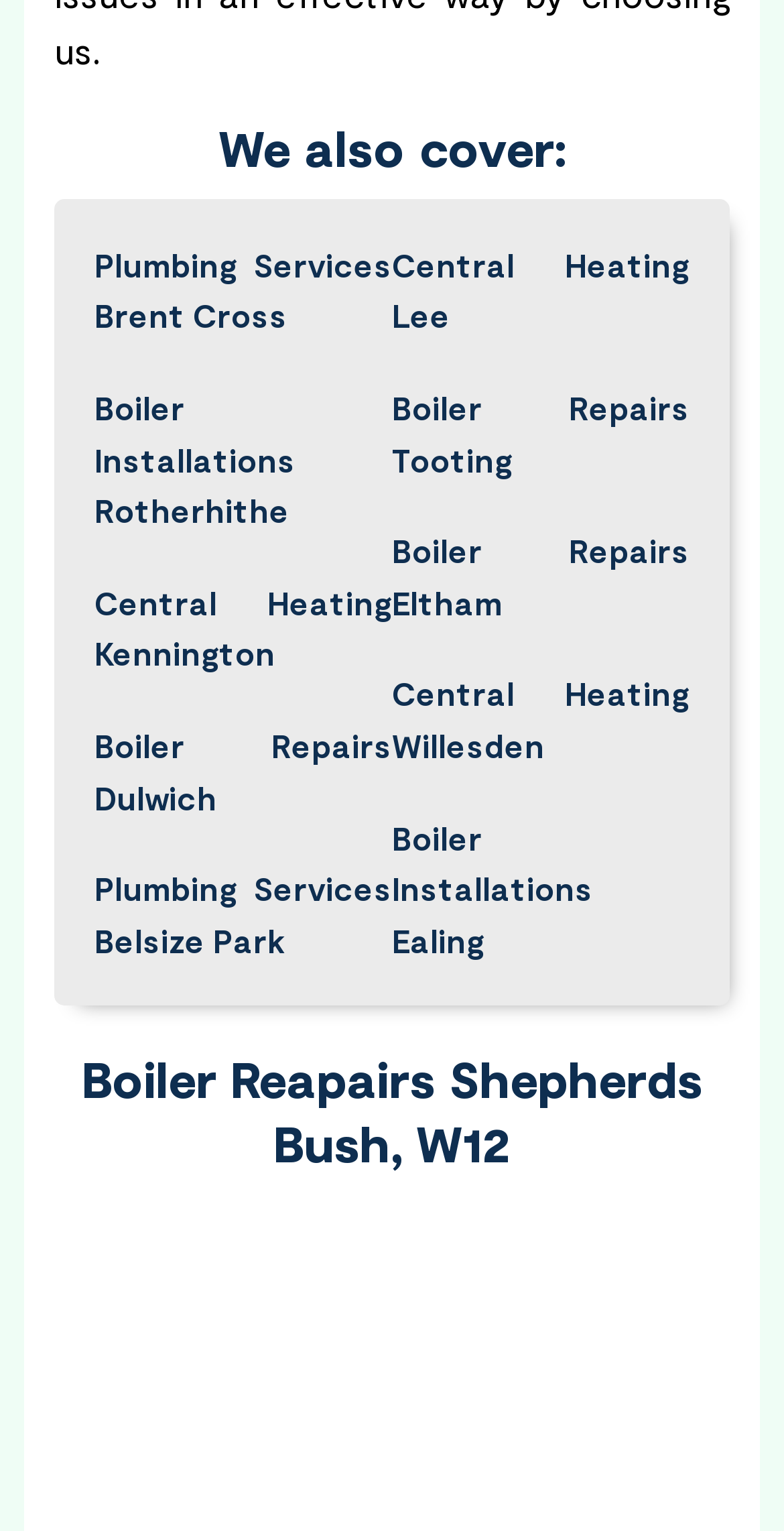Indicate the bounding box coordinates of the clickable region to achieve the following instruction: "explore Boiler Installations Ealing."

[0.5, 0.53, 0.879, 0.631]